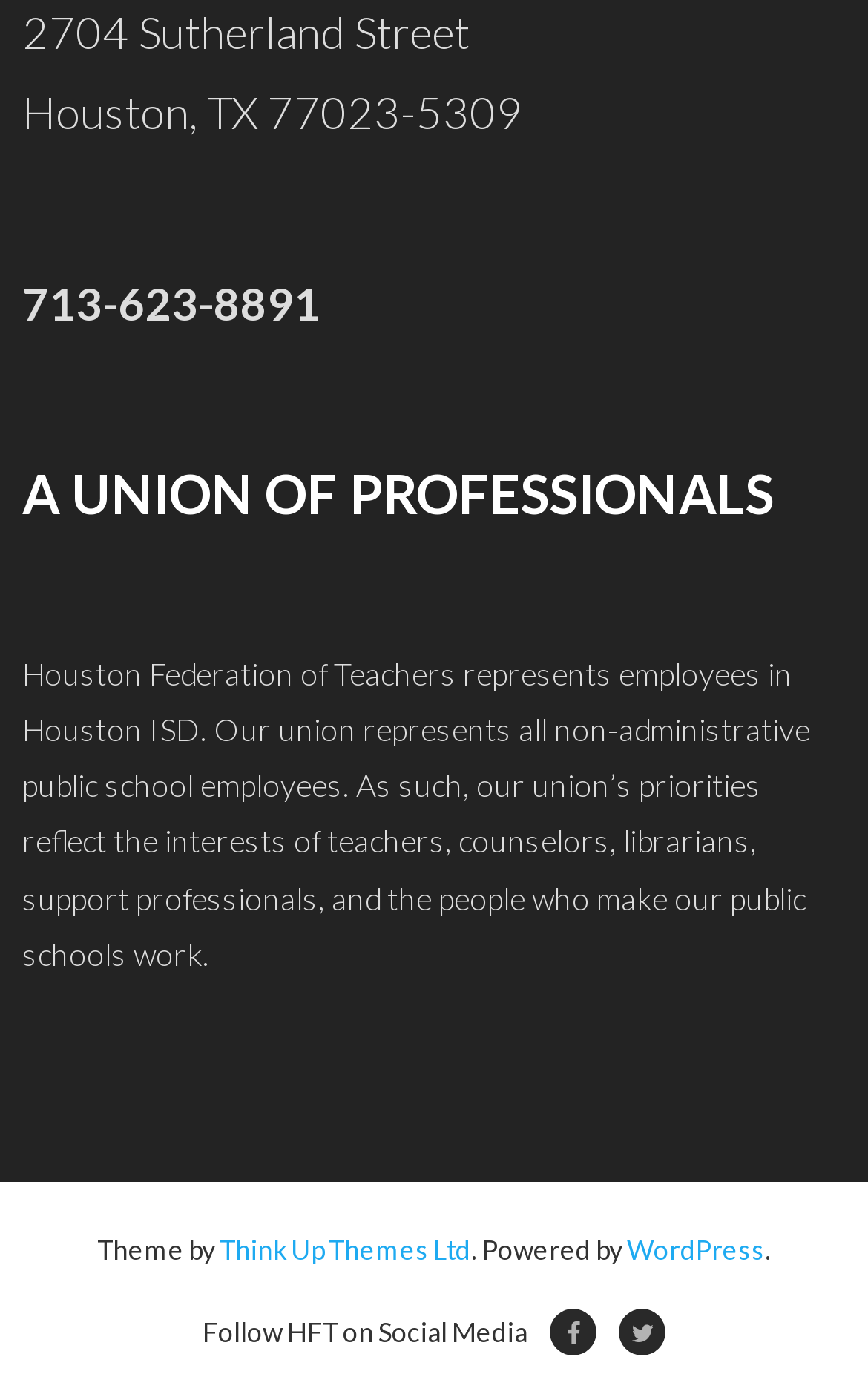What is the address of the Houston Federation of Teachers?
Please answer the question with as much detail and depth as you can.

I found the address by looking at the top of the webpage, where it is clearly displayed as '2704 Sutherland Street' and 'Houston, TX 77023-5309'.